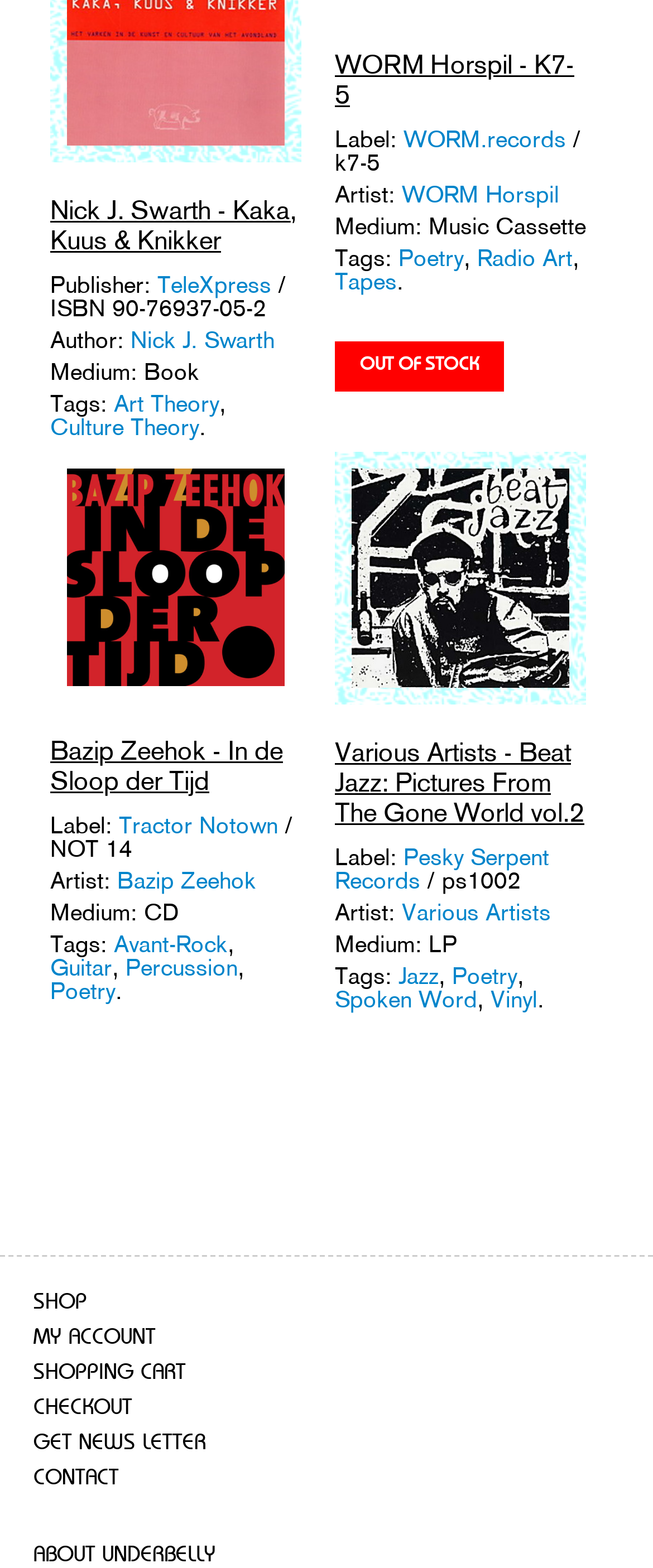Please identify the coordinates of the bounding box that should be clicked to fulfill this instruction: "View Nick J. Swarth's profile".

[0.2, 0.208, 0.421, 0.225]